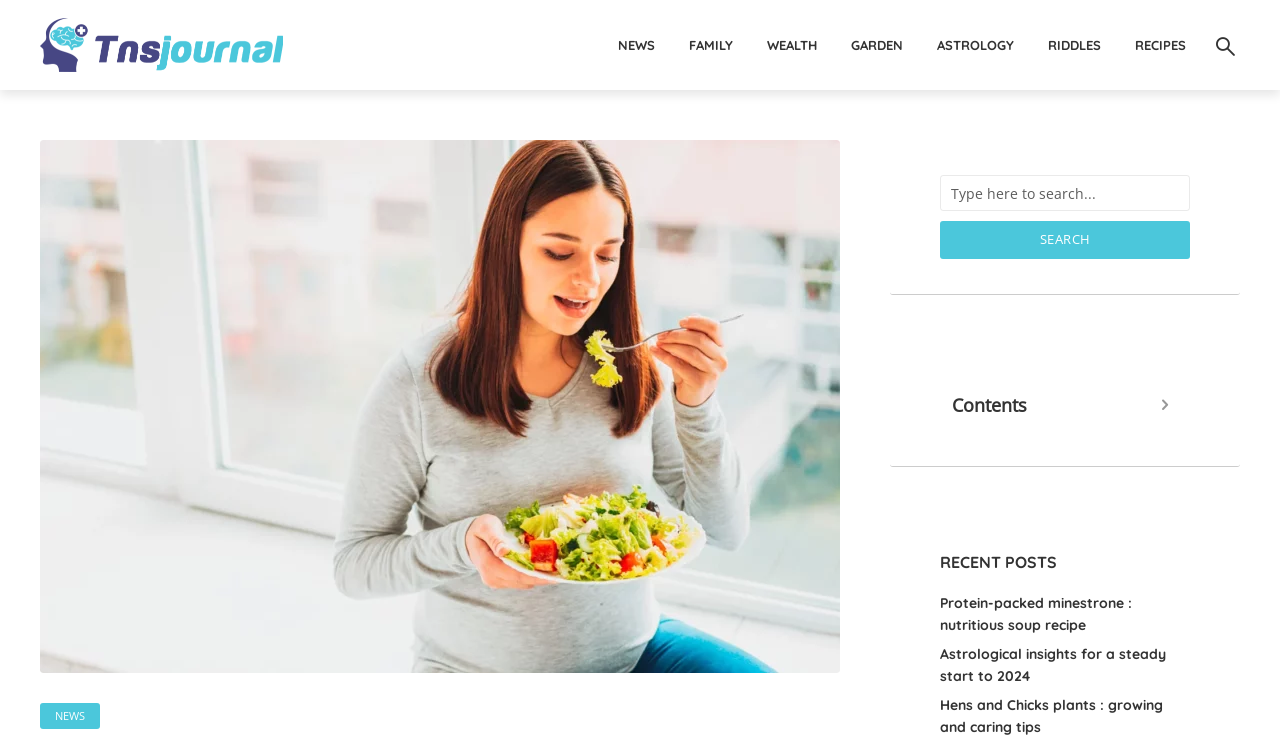Identify the bounding box coordinates for the region of the element that should be clicked to carry out the instruction: "Read the Protein-packed minestrone article". The bounding box coordinates should be four float numbers between 0 and 1, i.e., [left, top, right, bottom].

[0.734, 0.805, 0.884, 0.859]